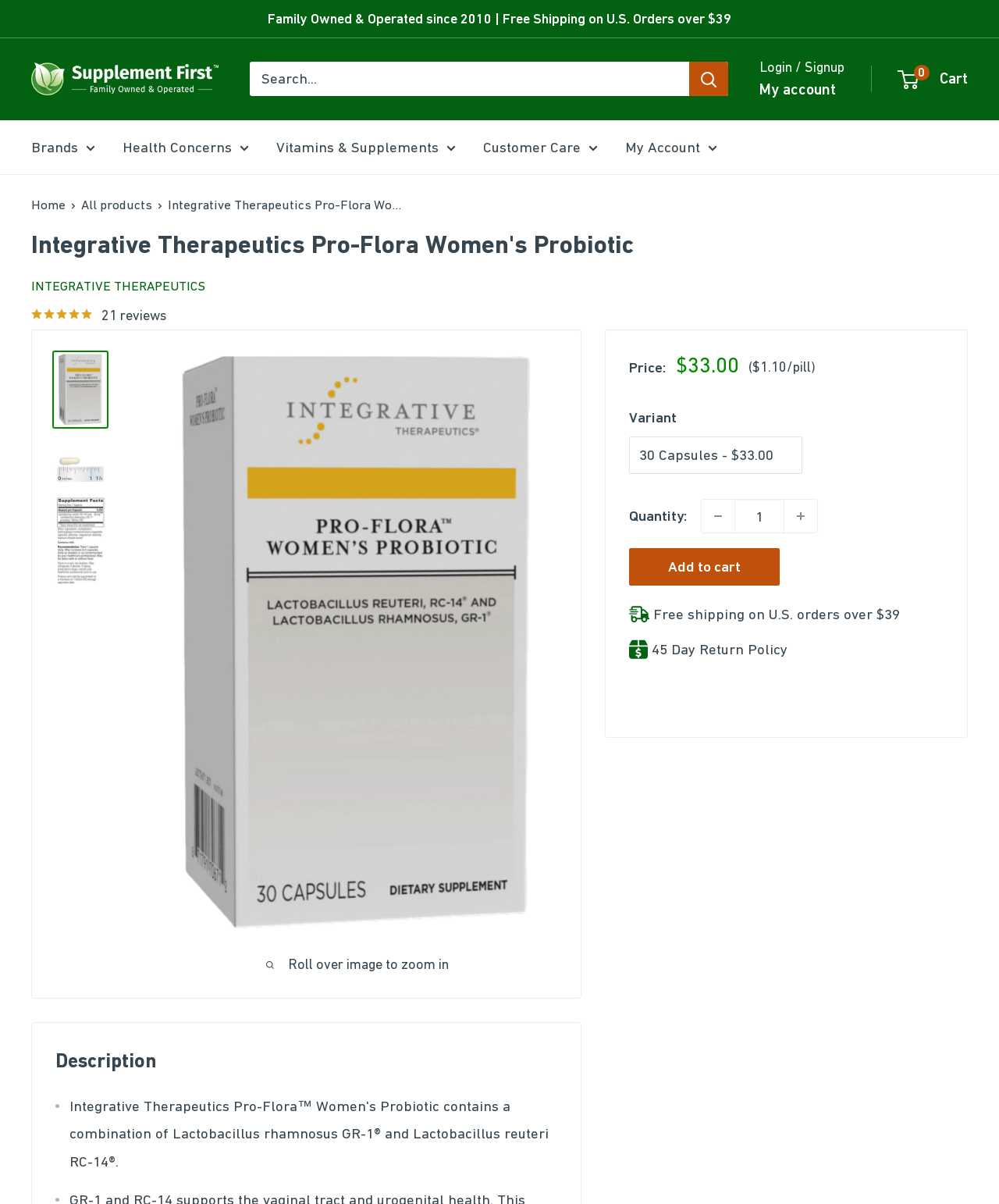Please locate the UI element described by "Voir sur la carte" and provide its bounding box coordinates.

None